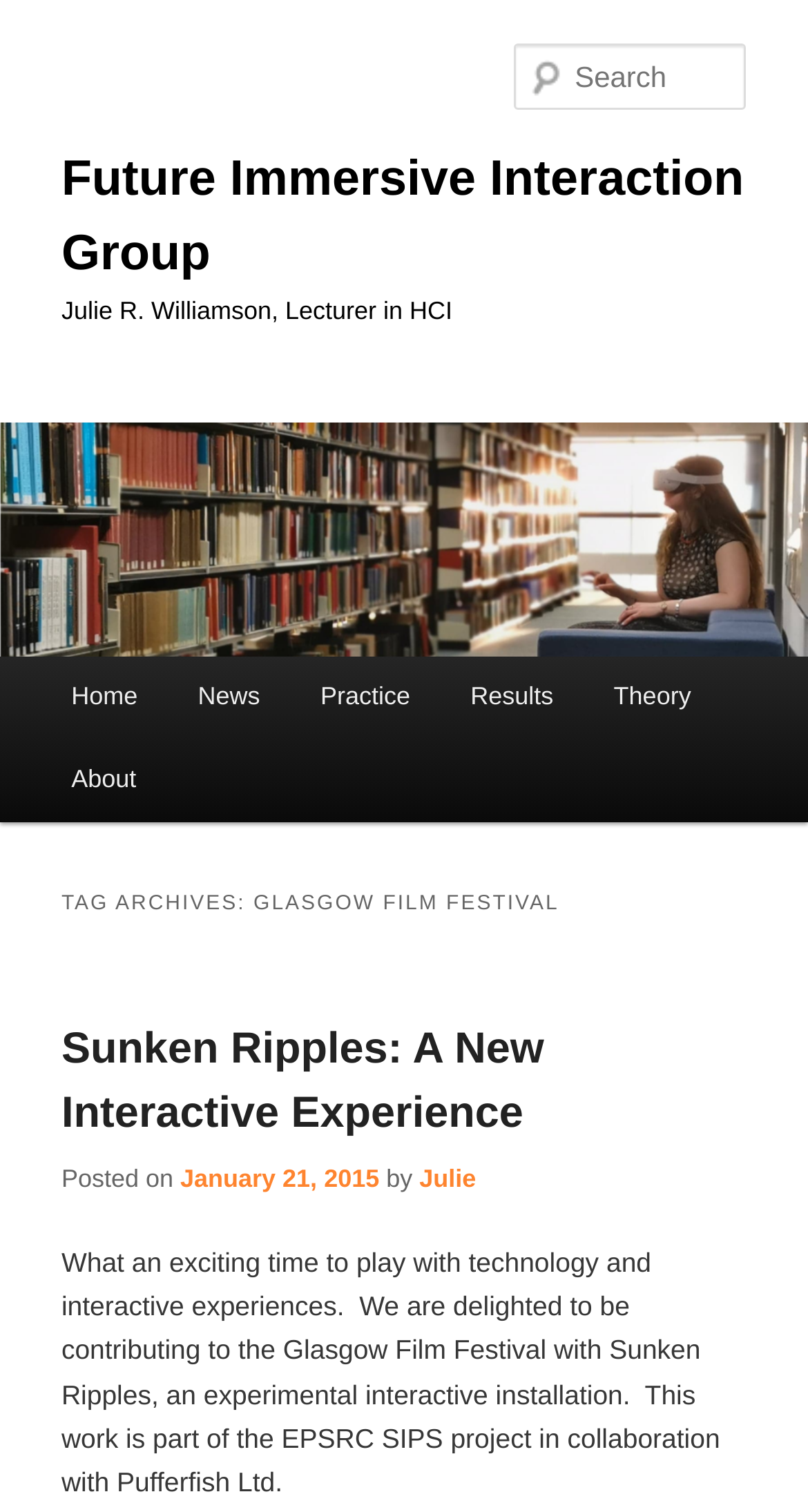Give a short answer using one word or phrase for the question:
What is the date of the post?

January 21, 2015